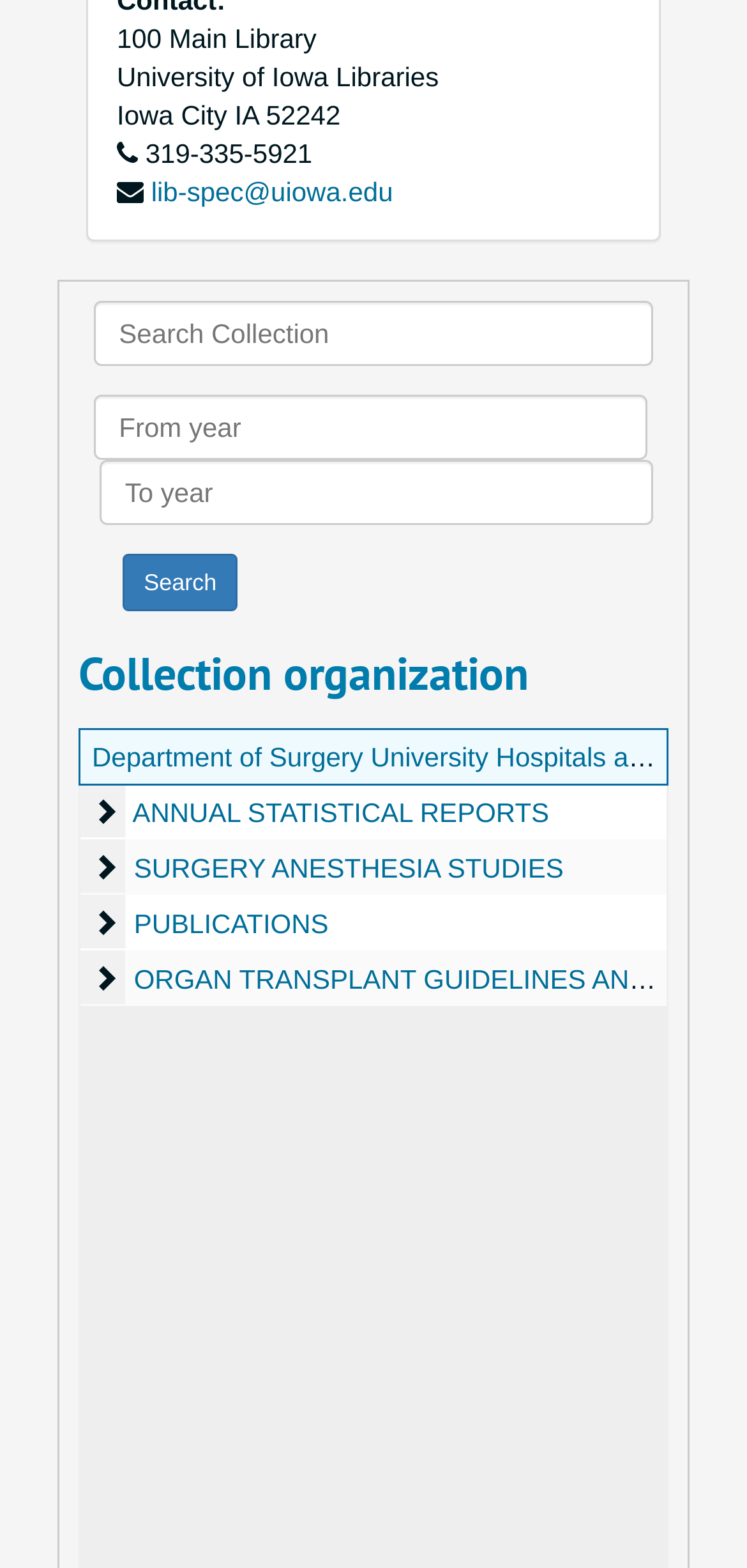Pinpoint the bounding box coordinates of the clickable element to carry out the following instruction: "Expand ANNUAL STATISTICAL REPORTS."

[0.108, 0.5, 0.174, 0.537]